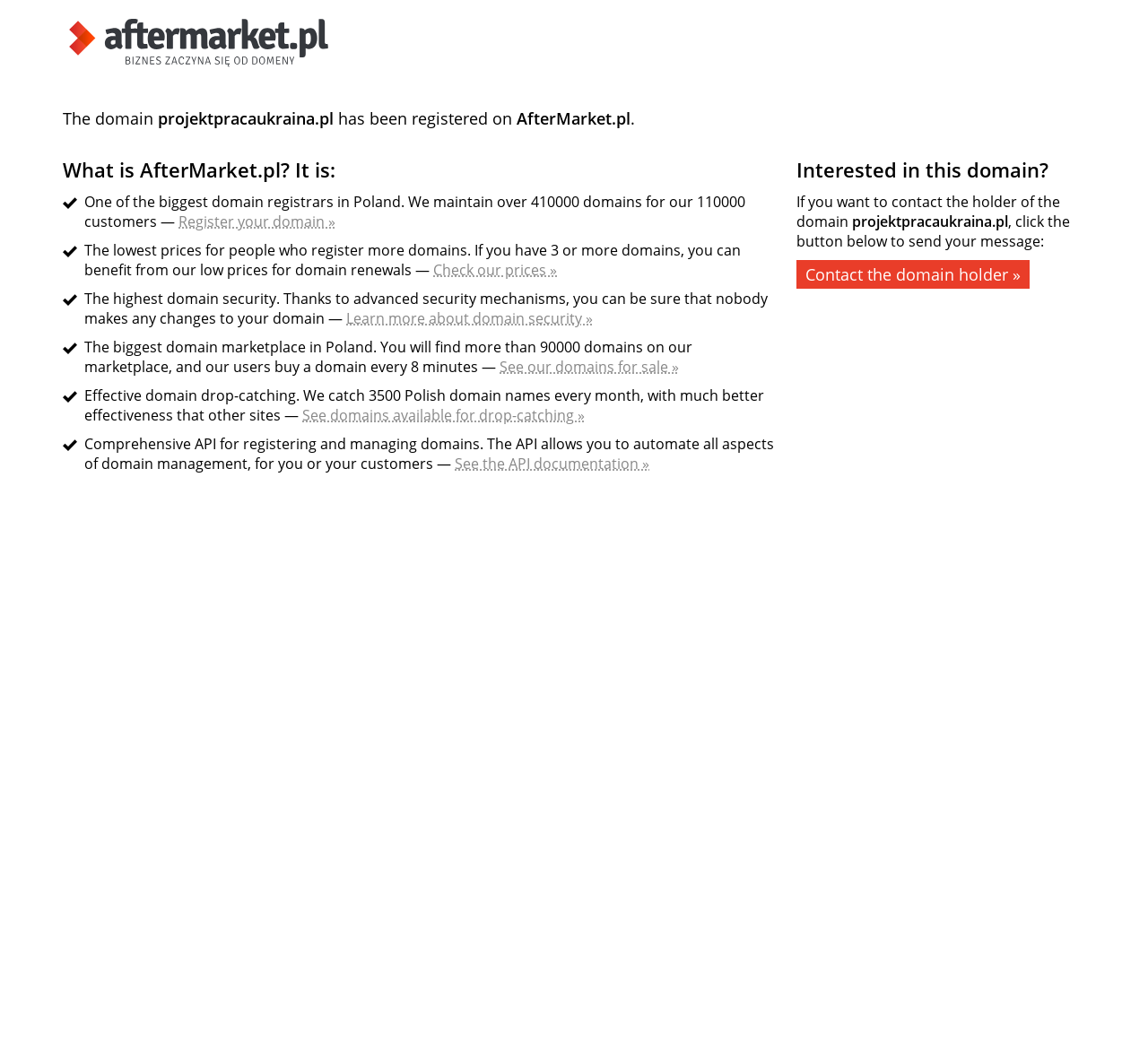How many domains are available on the marketplace?
Could you give a comprehensive explanation in response to this question?

The static text element with ID 51 mentions that the marketplace has more than 90000 domains available for sale.